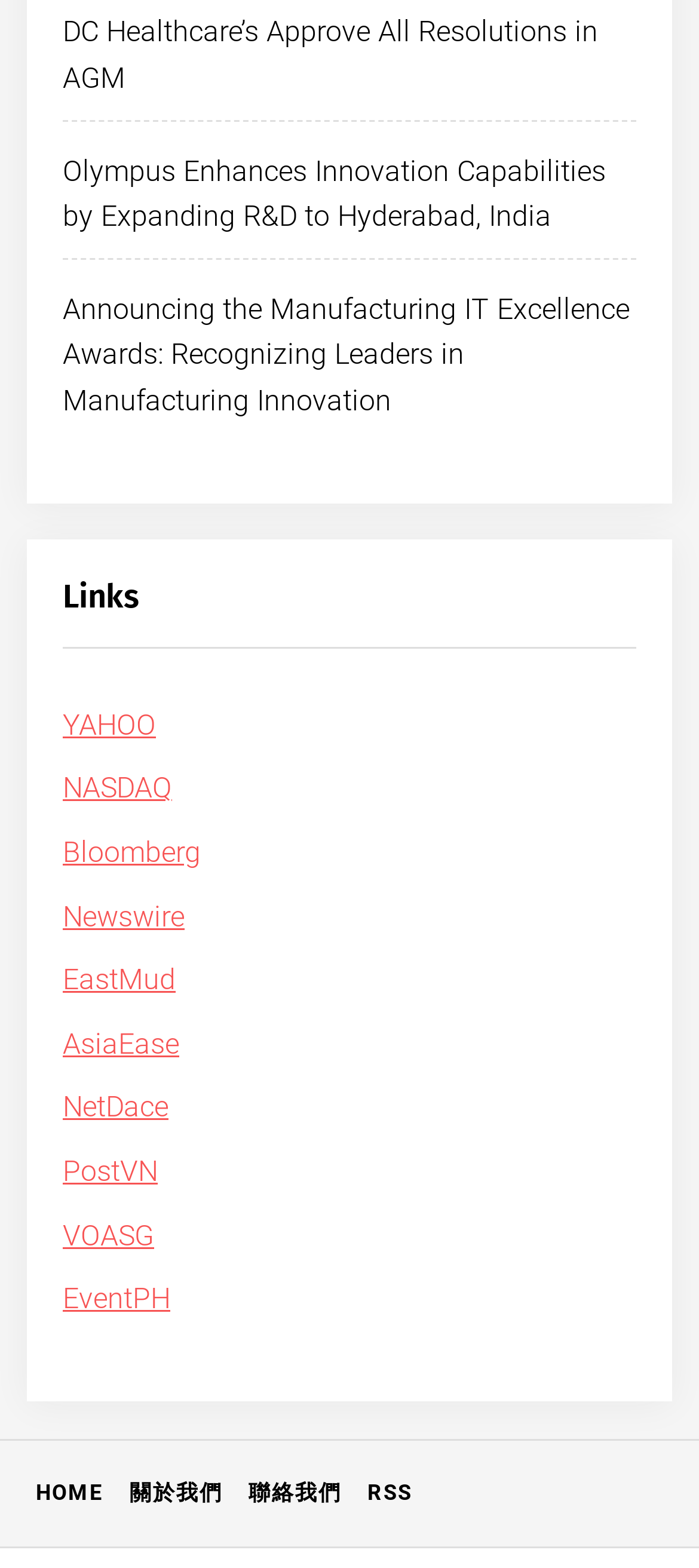What is the purpose of the links at the bottom of the page?
Please answer the question as detailed as possible based on the image.

The links at the bottom of the page, such as HOME, 關於我們, 聯絡我們, and RSS, appear to be navigation links that allow users to access different sections of the website.